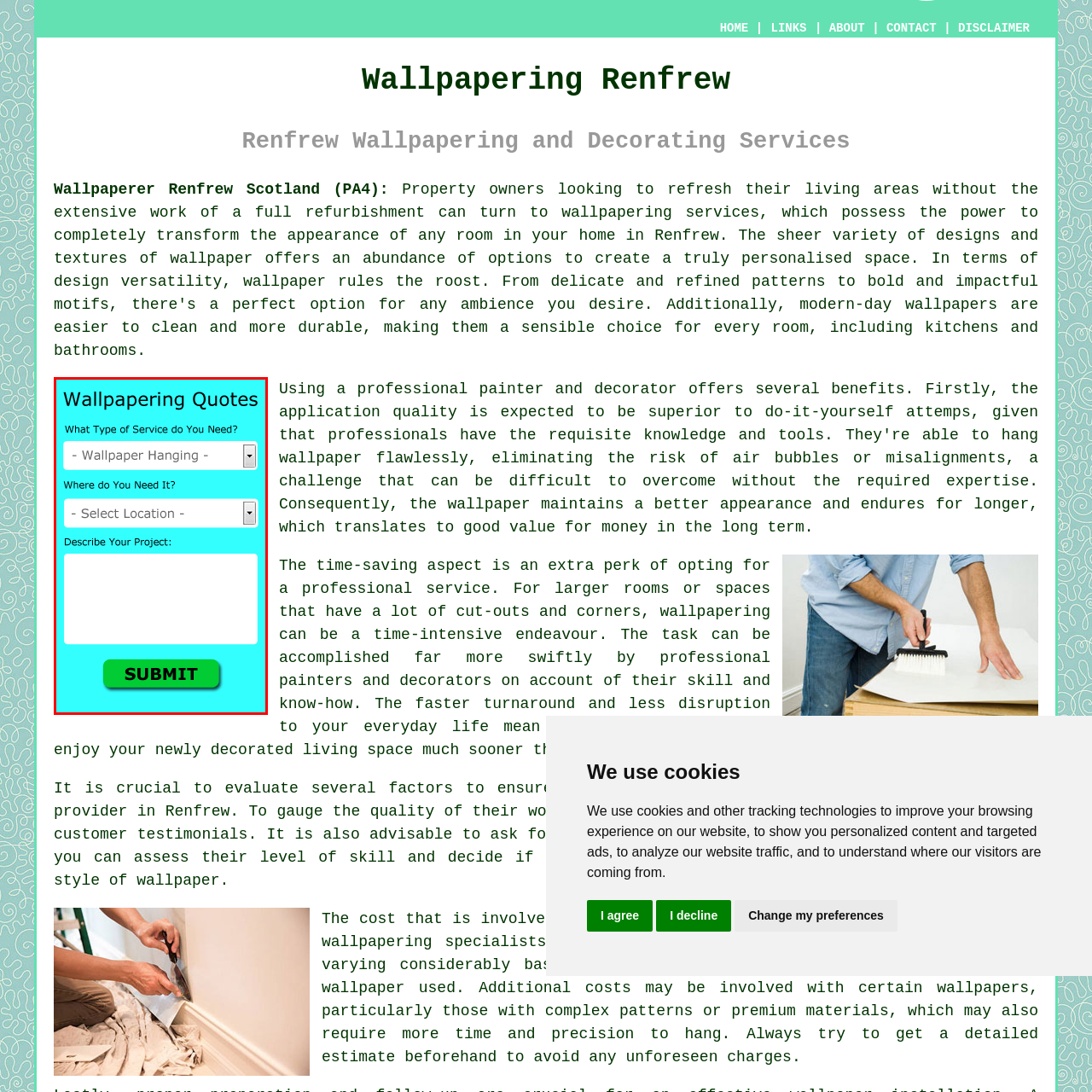Analyze the image surrounded by the red outline and answer the ensuing question with as much detail as possible based on the image:
What is the purpose of the text area?

I examined the caption and discovered that the text area is labeled 'Describe Your Project', which suggests that its purpose is to allow users to provide additional details about their wallpapering needs, enabling them to receive a more accurate quote.